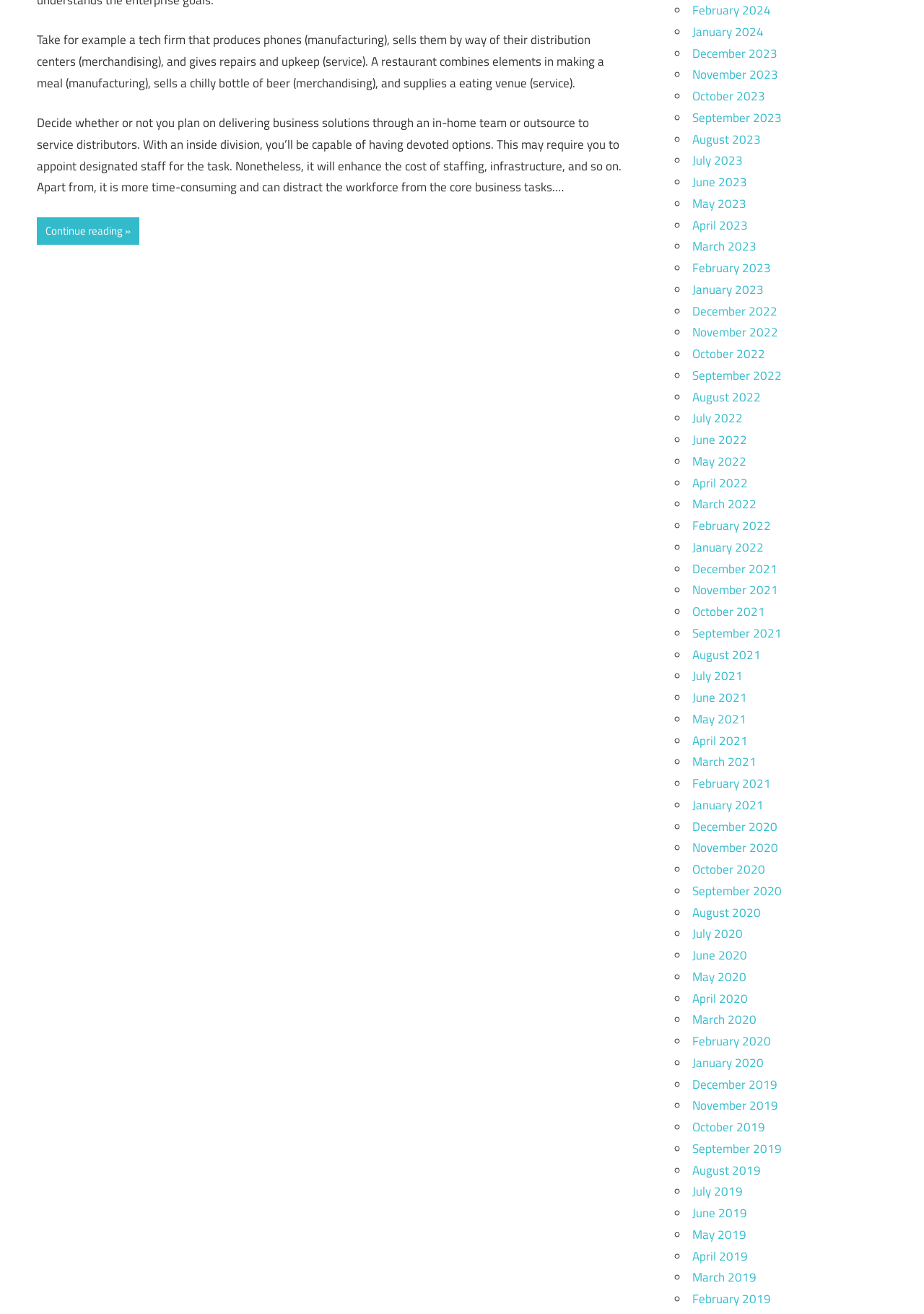Please identify the bounding box coordinates of the clickable area that will fulfill the following instruction: "View February 2024 article". The coordinates should be in the format of four float numbers between 0 and 1, i.e., [left, top, right, bottom].

[0.749, 0.001, 0.834, 0.015]